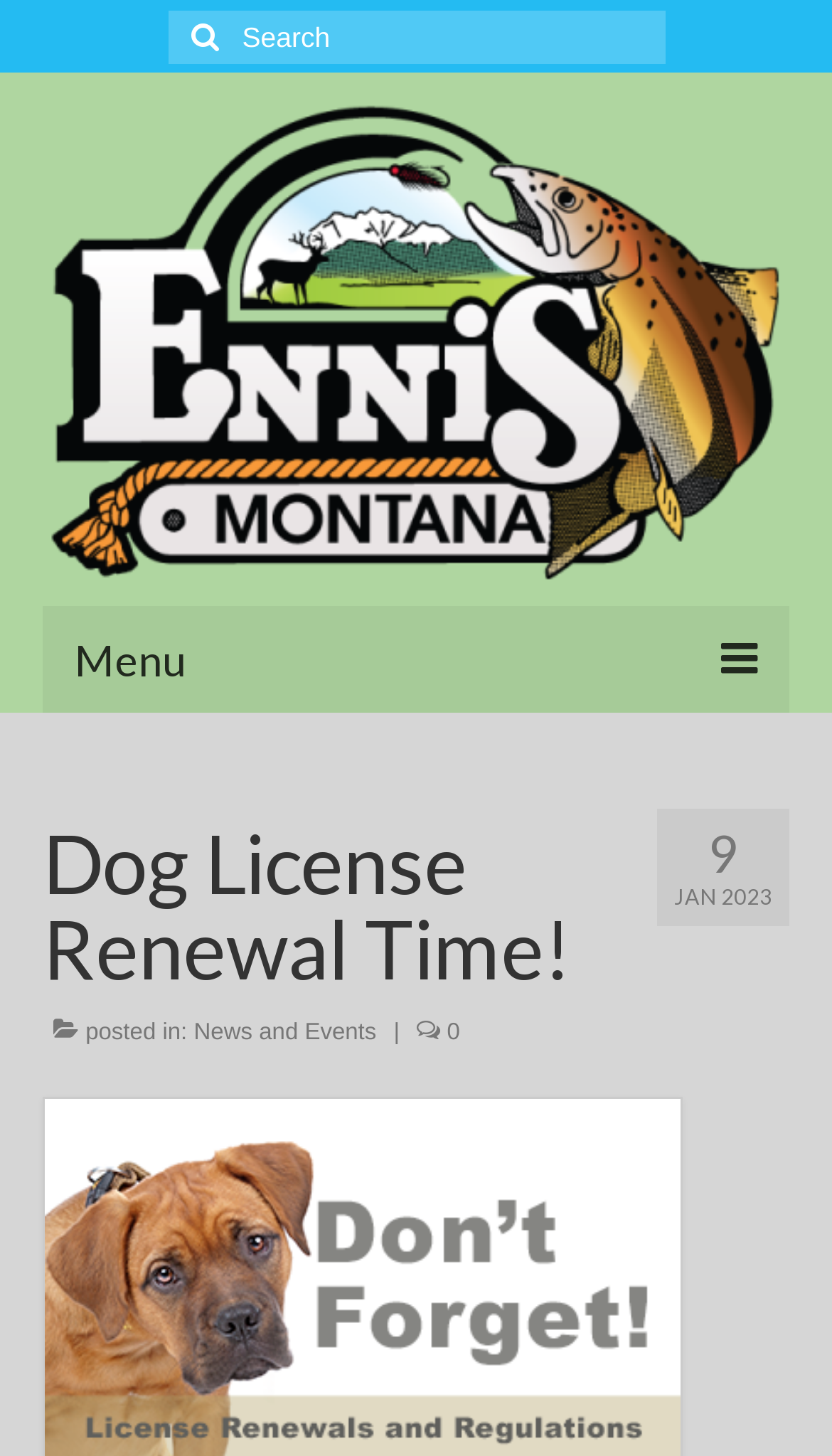Indicate the bounding box coordinates of the element that needs to be clicked to satisfy the following instruction: "Browse listing tours". The coordinates should be four float numbers between 0 and 1, i.e., [left, top, right, bottom].

None